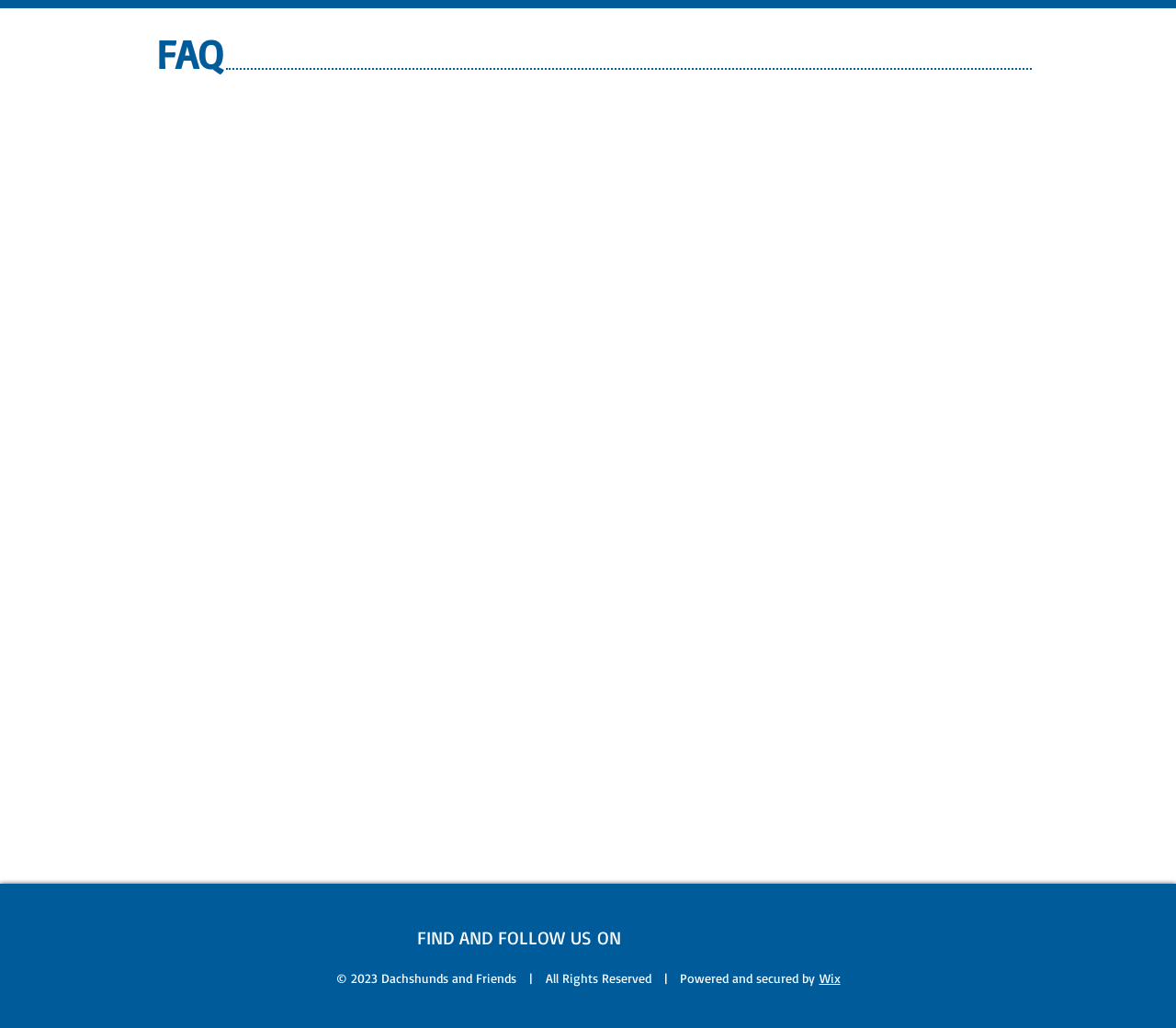Please reply to the following question with a single word or a short phrase:
What is the main topic of the webpage?

FAQ